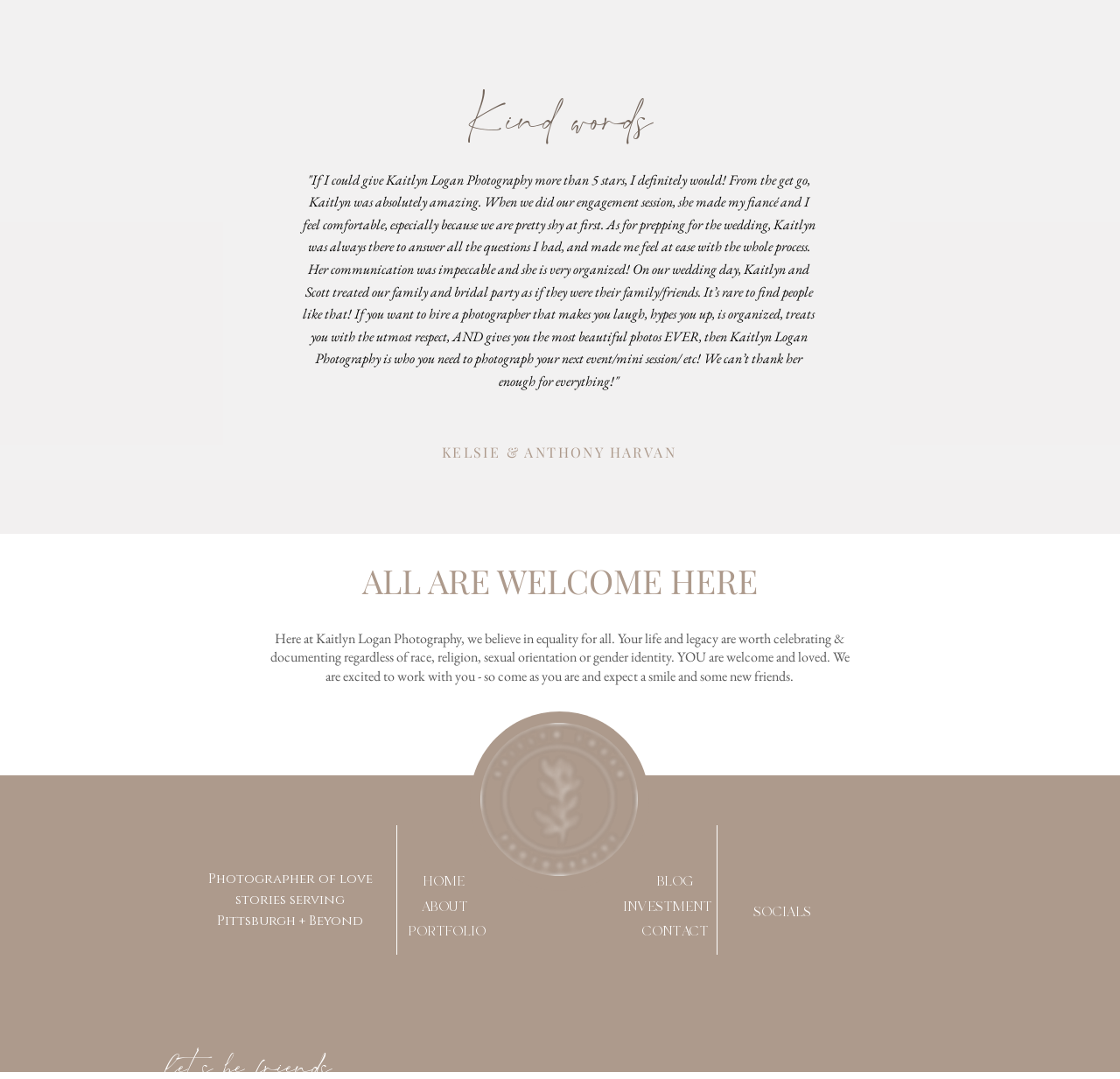Provide the bounding box coordinates of the HTML element described by the text: "HOME".

[0.377, 0.807, 0.415, 0.825]